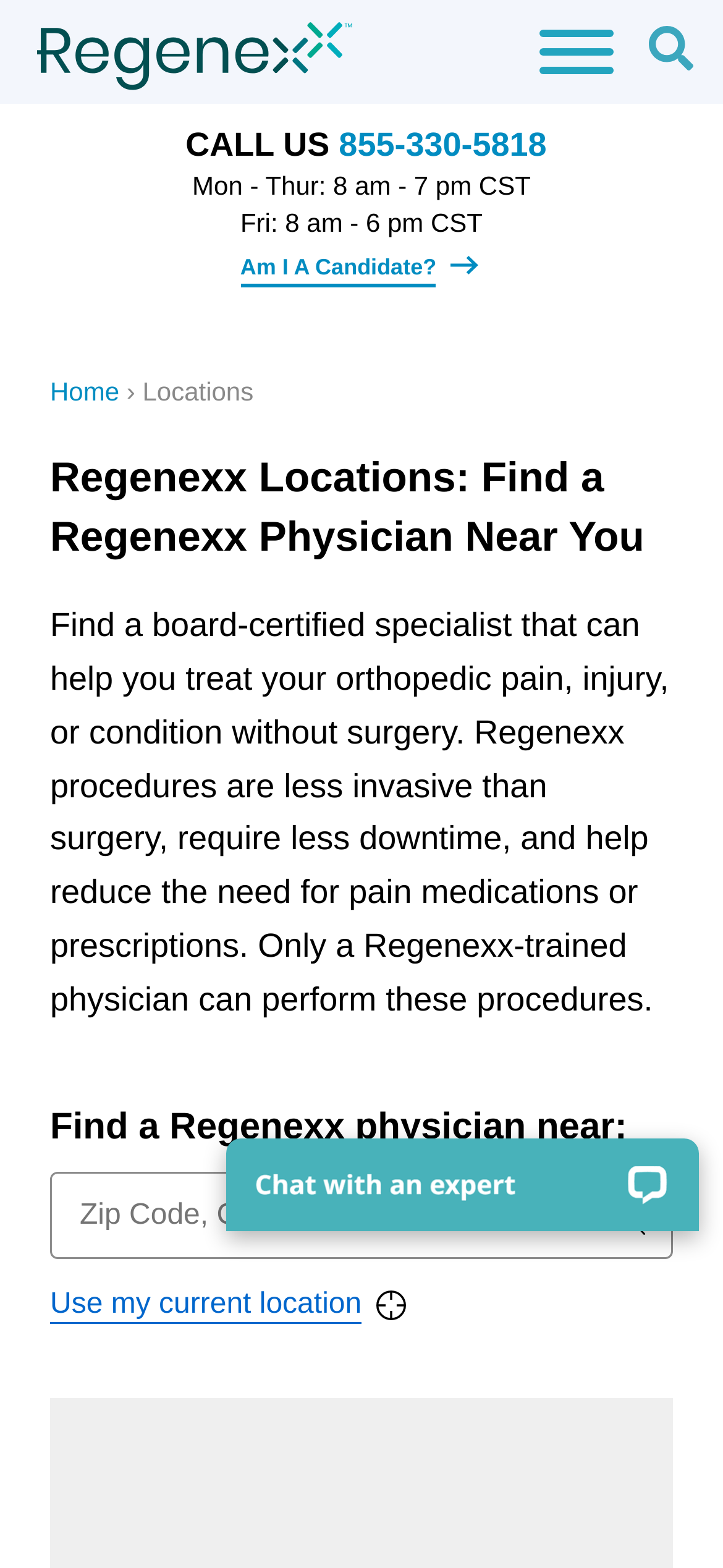Please provide a brief answer to the following inquiry using a single word or phrase:
How many locations does Regenexx have?

Over 73